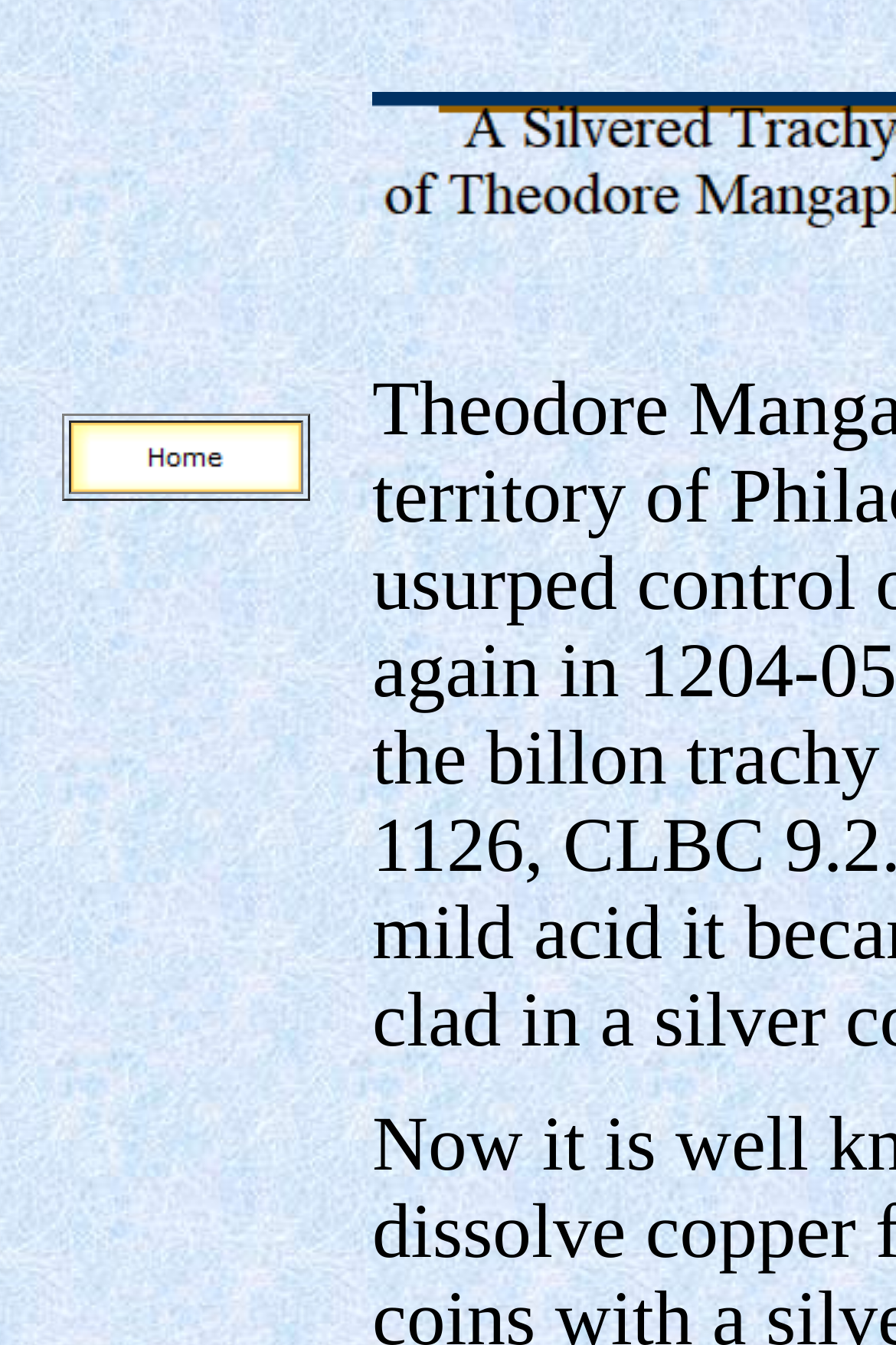Given the element description, predict the bounding box coordinates in the format (top-left x, top-left y, bottom-right x, bottom-right y), using floating point numbers between 0 and 1: alt="Home" title="Home"

[0.079, 0.343, 0.336, 0.372]